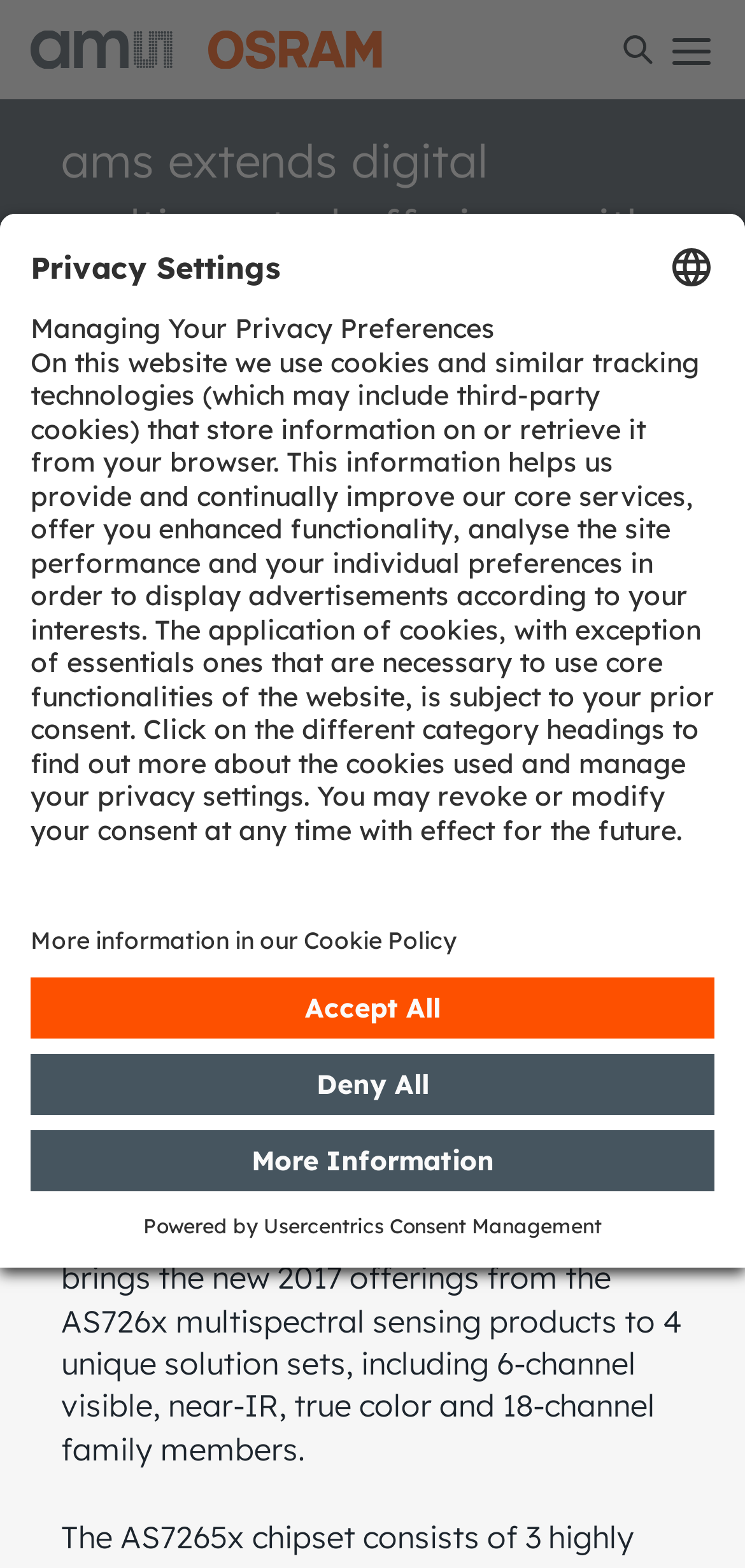Reply to the question with a brief word or phrase: What is the link 'Usercentrics Consent Management' for?

Powered by